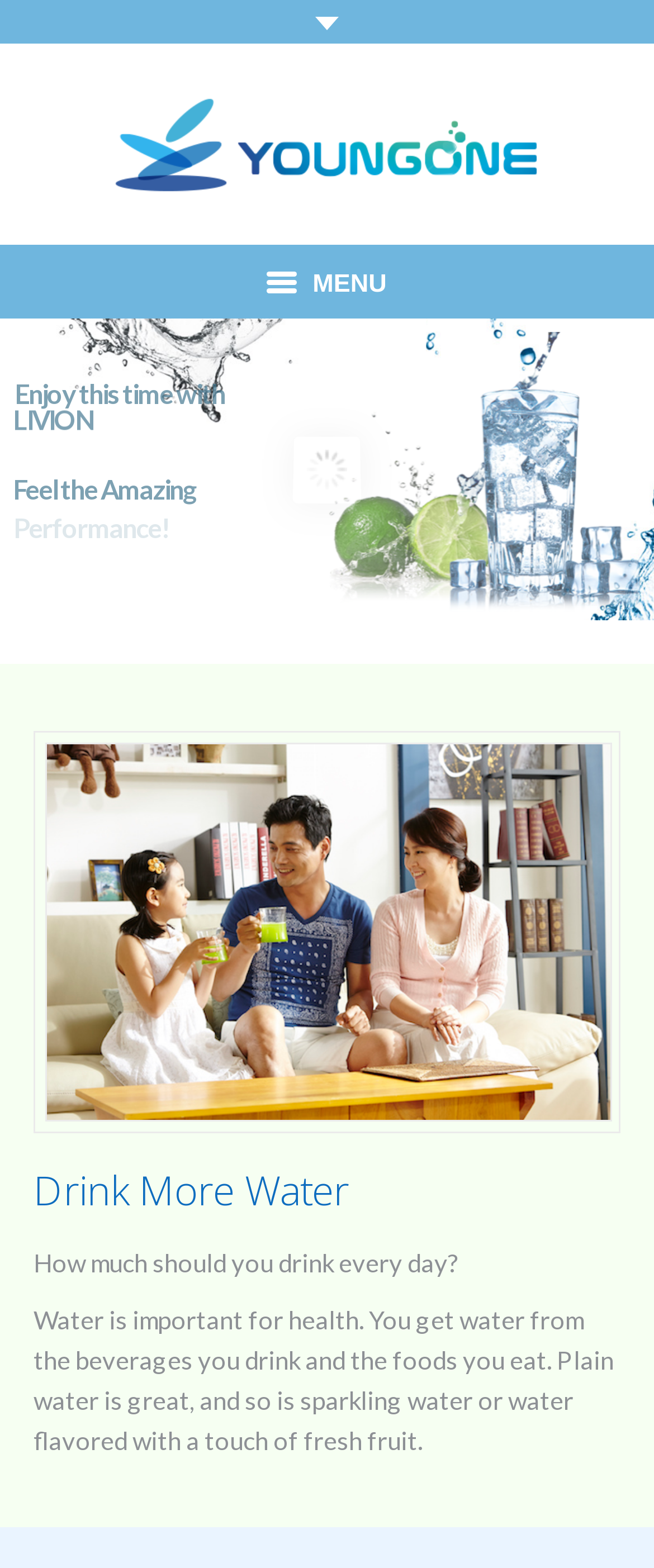What is the tagline or slogan mentioned on the webpage?
Analyze the image and deliver a detailed answer to the question.

The tagline or slogan can be found in the static text element on the webpage, which contains the text 'Feel the Amazing'. This seems to be a promotional phrase to attract customers to the product or service offered by the company.